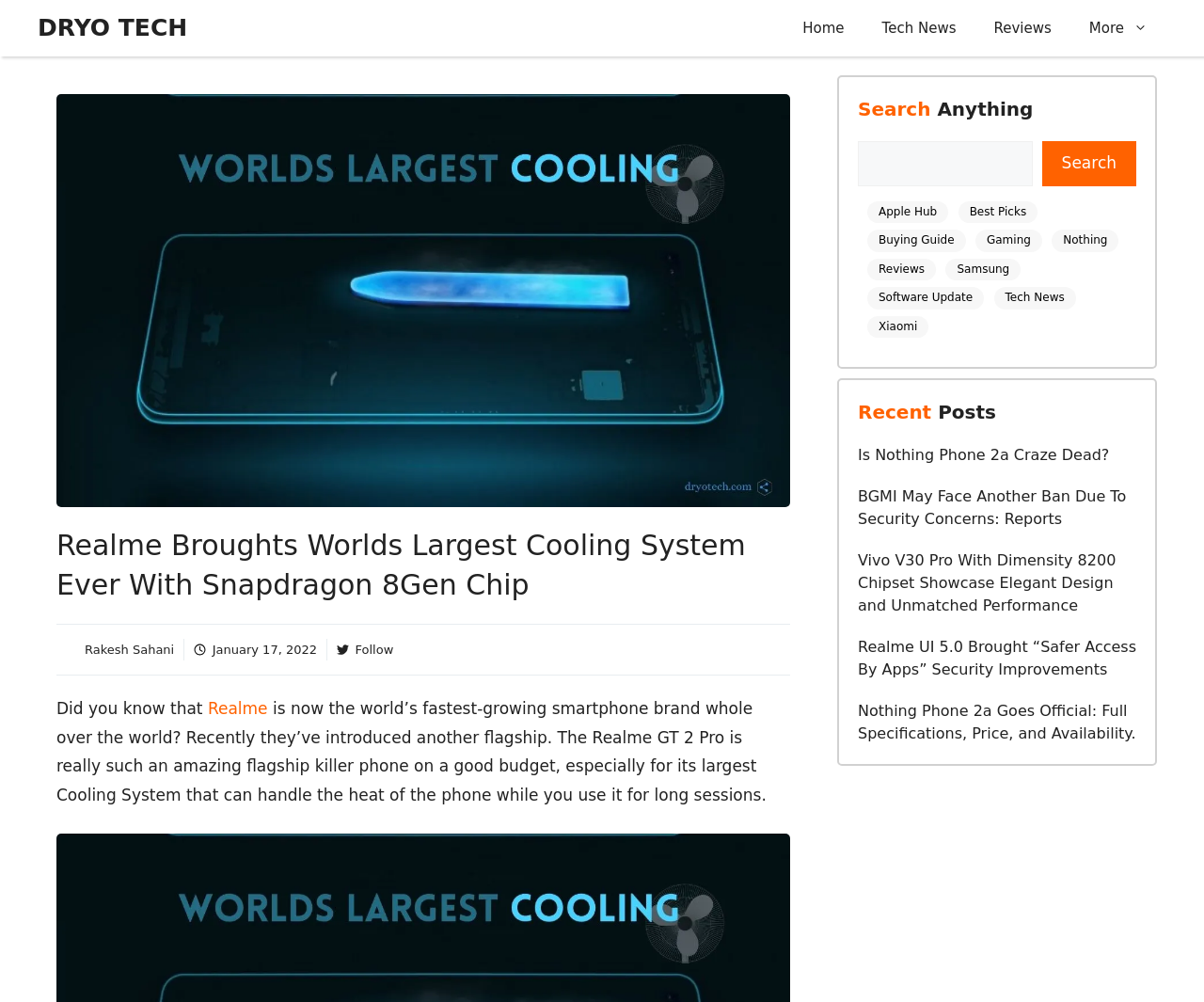Could you specify the bounding box coordinates for the clickable section to complete the following instruction: "Check the recent post 'Is Nothing Phone 2a Craze Dead?'"?

[0.712, 0.446, 0.921, 0.463]